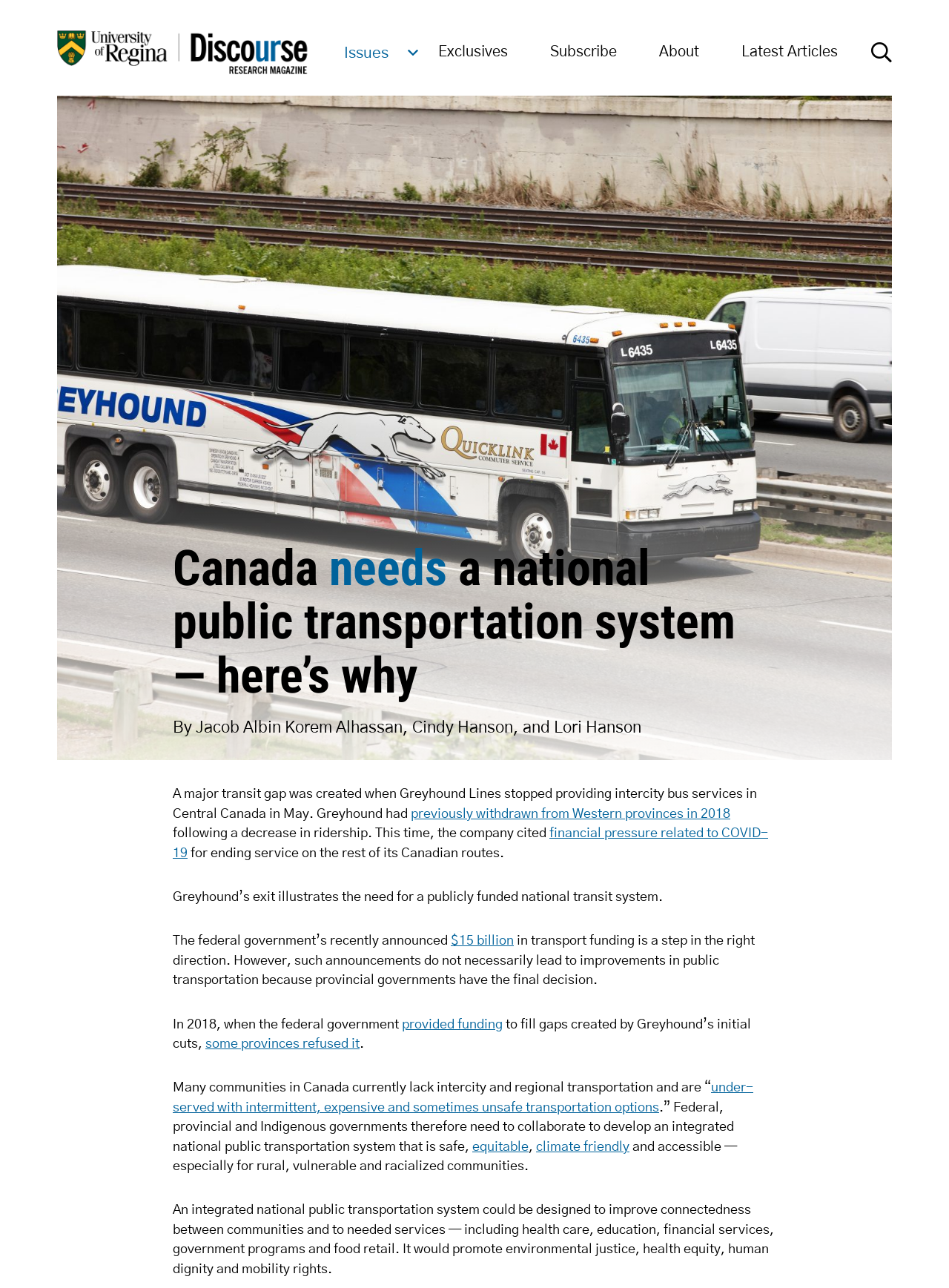Identify the bounding box coordinates for the region to click in order to carry out this instruction: "Click on the 'Exclusives' link". Provide the coordinates using four float numbers between 0 and 1, formatted as [left, top, right, bottom].

[0.461, 0.021, 0.558, 0.061]